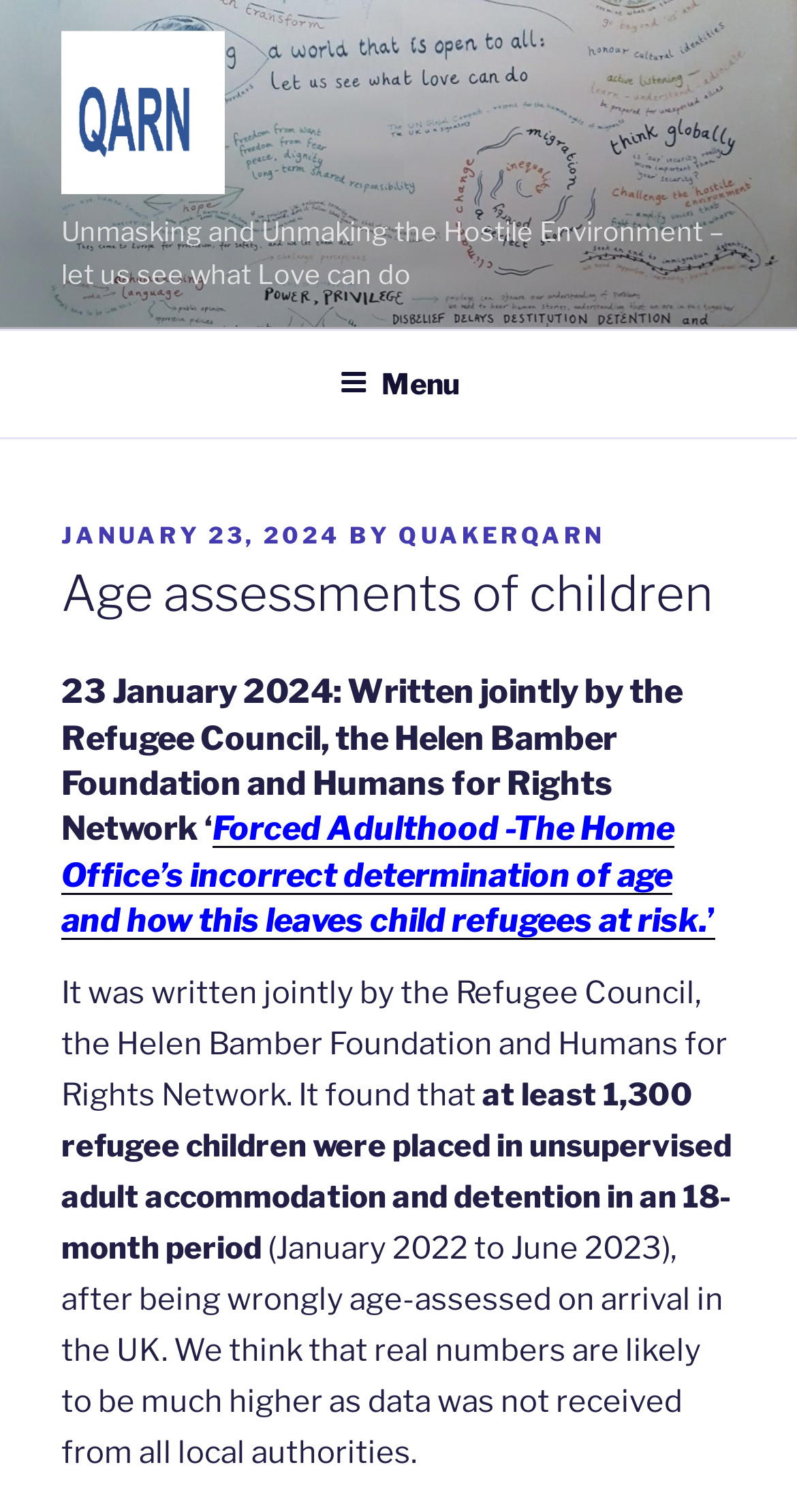What is the title of the article below the main heading?
Deliver a detailed and extensive answer to the question.

I found this title by looking at the heading below the main heading 'Age assessments of children'.